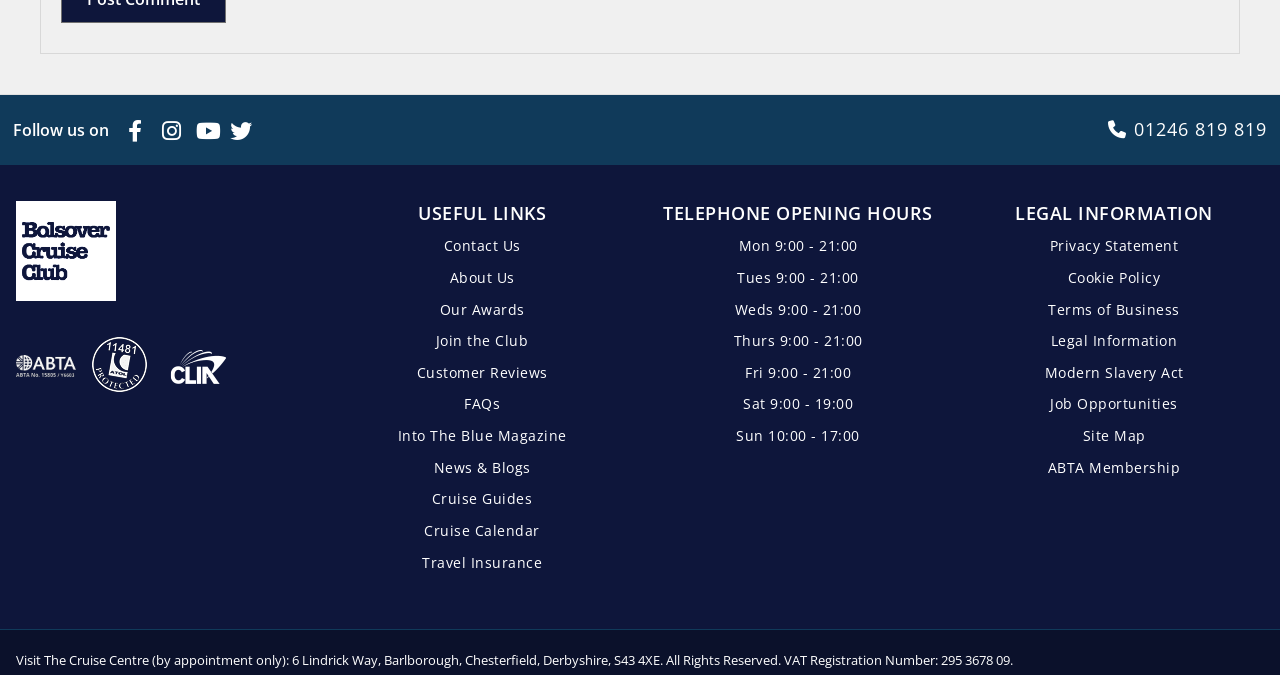Using the provided element description: "Twitter", determine the bounding box coordinates of the corresponding UI element in the screenshot.

[0.175, 0.184, 0.194, 0.219]